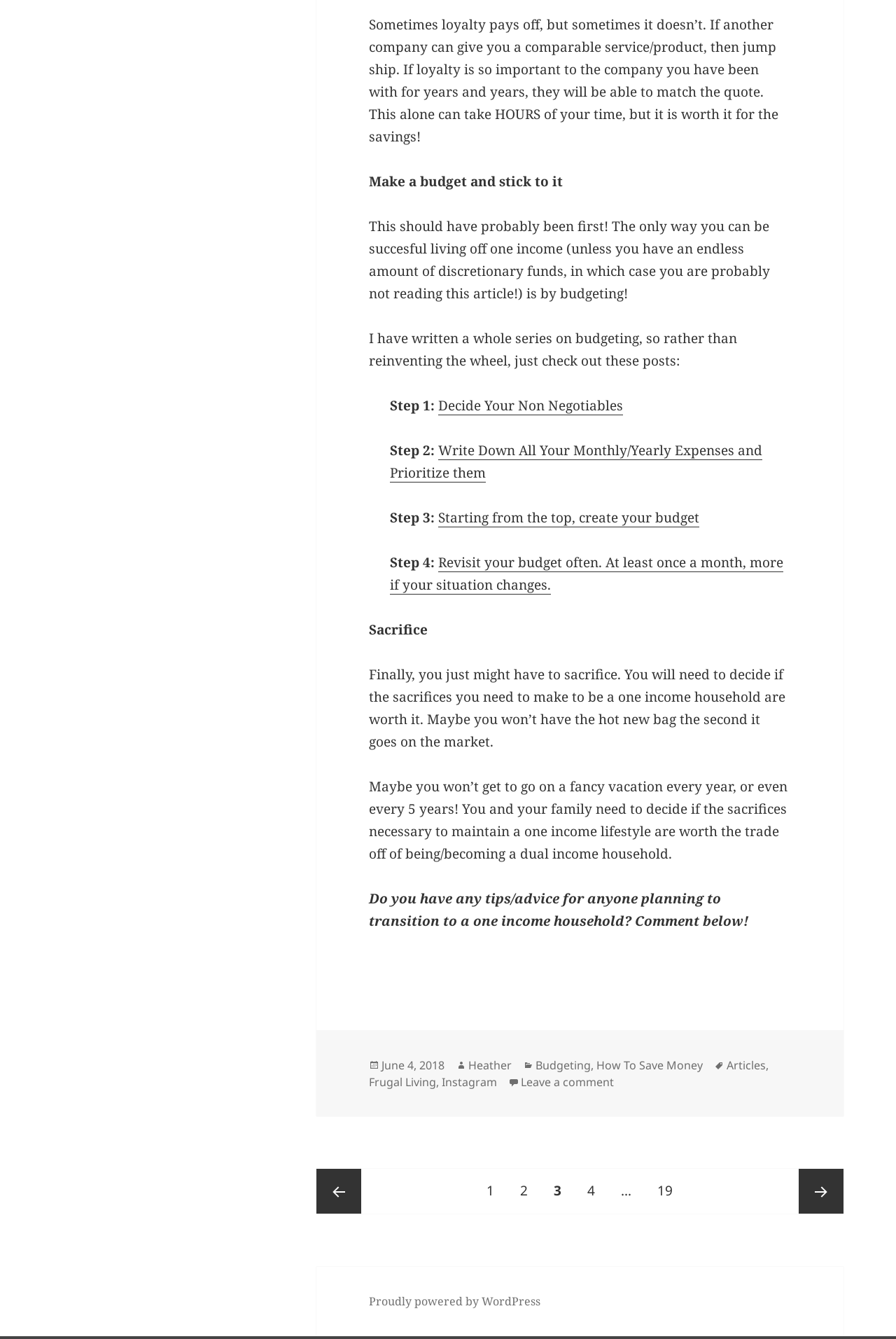From the webpage screenshot, predict the bounding box coordinates (top-left x, top-left y, bottom-right x, bottom-right y) for the UI element described here: How To Save Money

[0.666, 0.789, 0.784, 0.802]